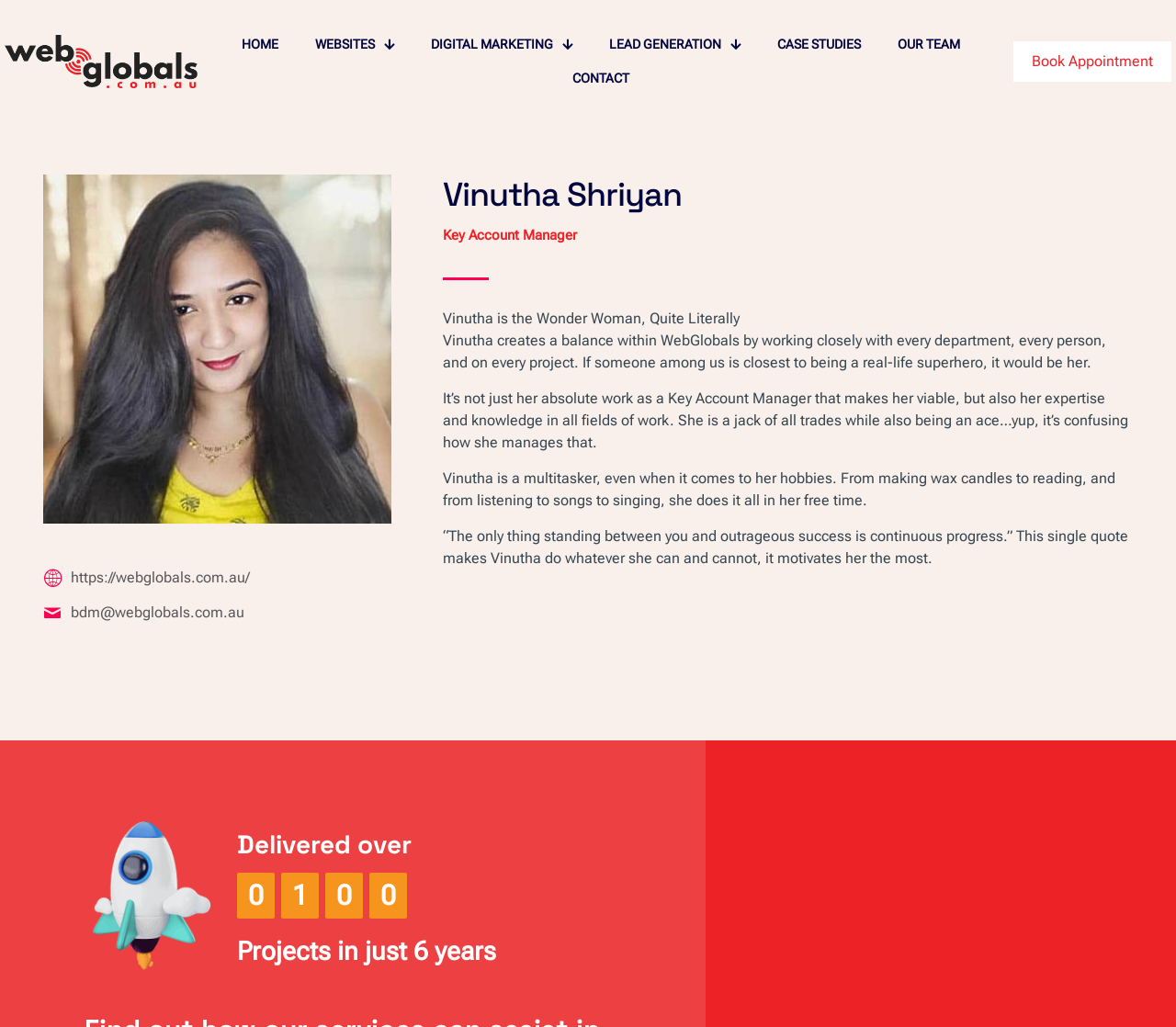Determine the bounding box coordinates of the clickable element to complete this instruction: "Subscribe to the newsletter". Provide the coordinates in the format of four float numbers between 0 and 1, [left, top, right, bottom].

None